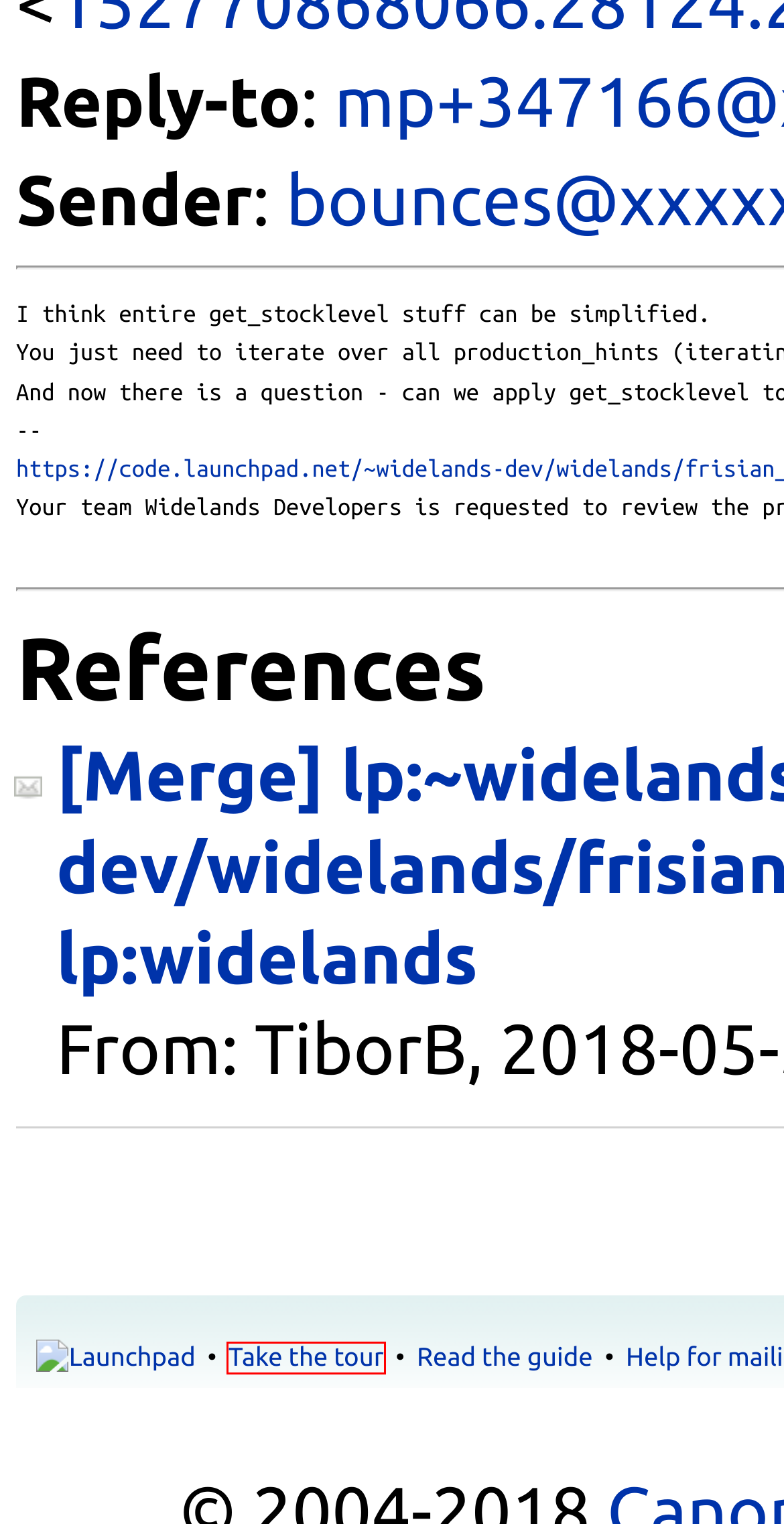Given a screenshot of a webpage with a red rectangle bounding box around a UI element, select the best matching webpage description for the new webpage that appears after clicking the highlighted element. The candidate descriptions are:
A. Launchpad Blog
B. Legal - Launchpad Help
C. Questions : Launchpad itself
D. Canonical | Trusted open source for enterprises
E. Launchpad tour
F. FrontPage - Launchpad Help
G. Widelands Developers in Launchpad
H. Launchpad

E